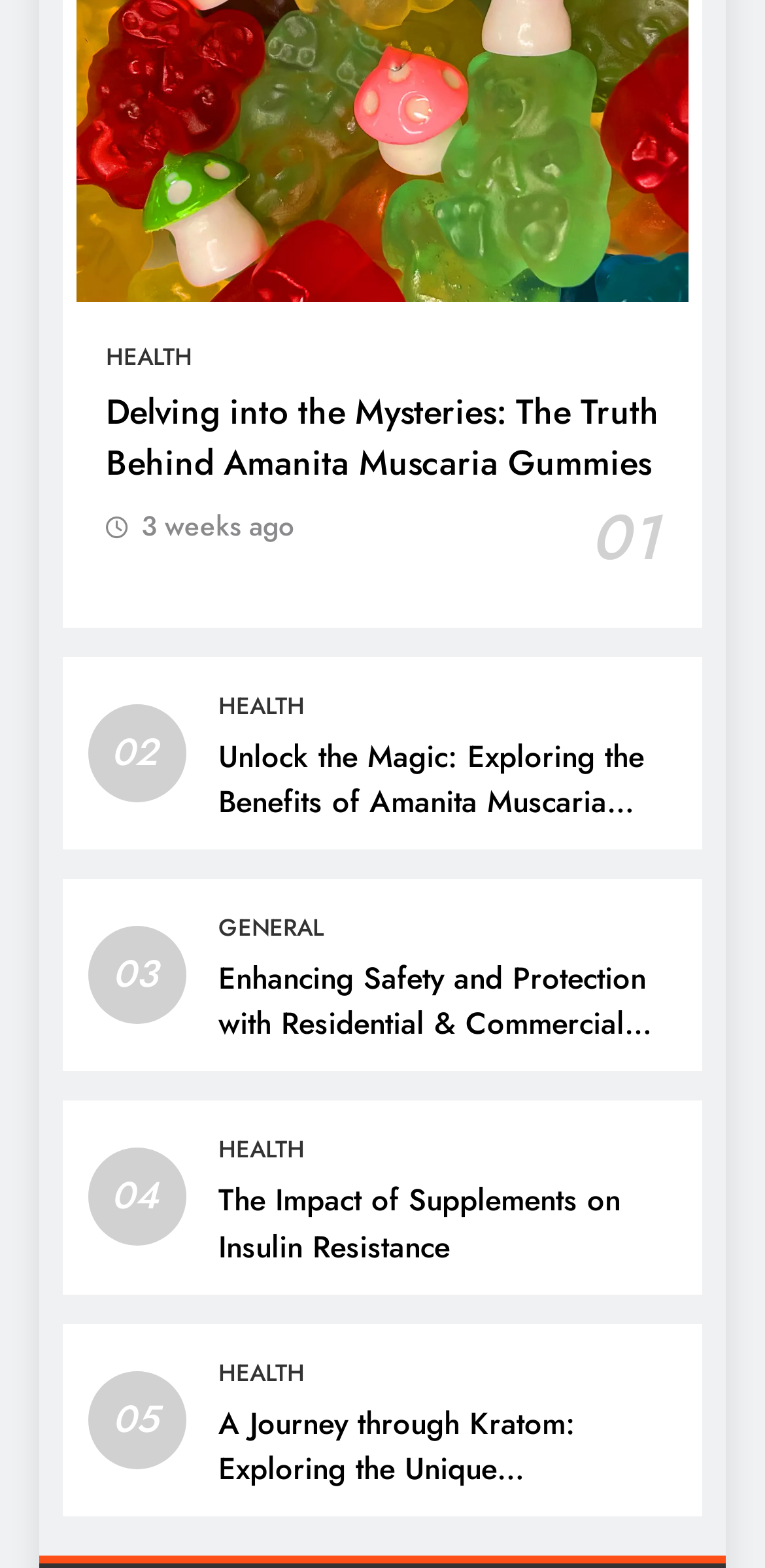Identify the bounding box coordinates of the region that should be clicked to execute the following instruction: "read article about Amanita Muscaria Gummies".

[0.138, 0.246, 0.862, 0.312]